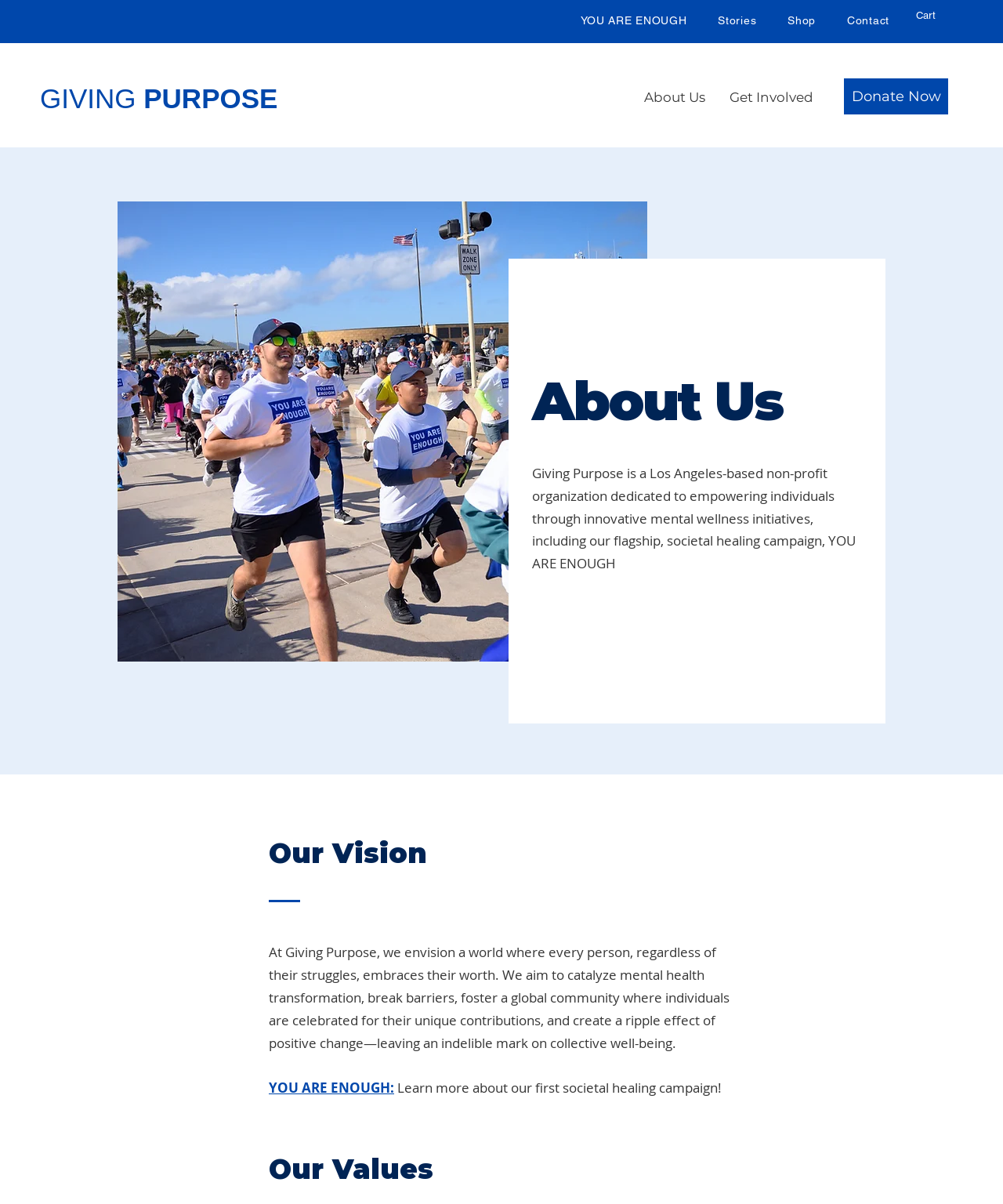Determine the bounding box coordinates for the HTML element described here: "Get Involved".

[0.72, 0.063, 0.827, 0.099]